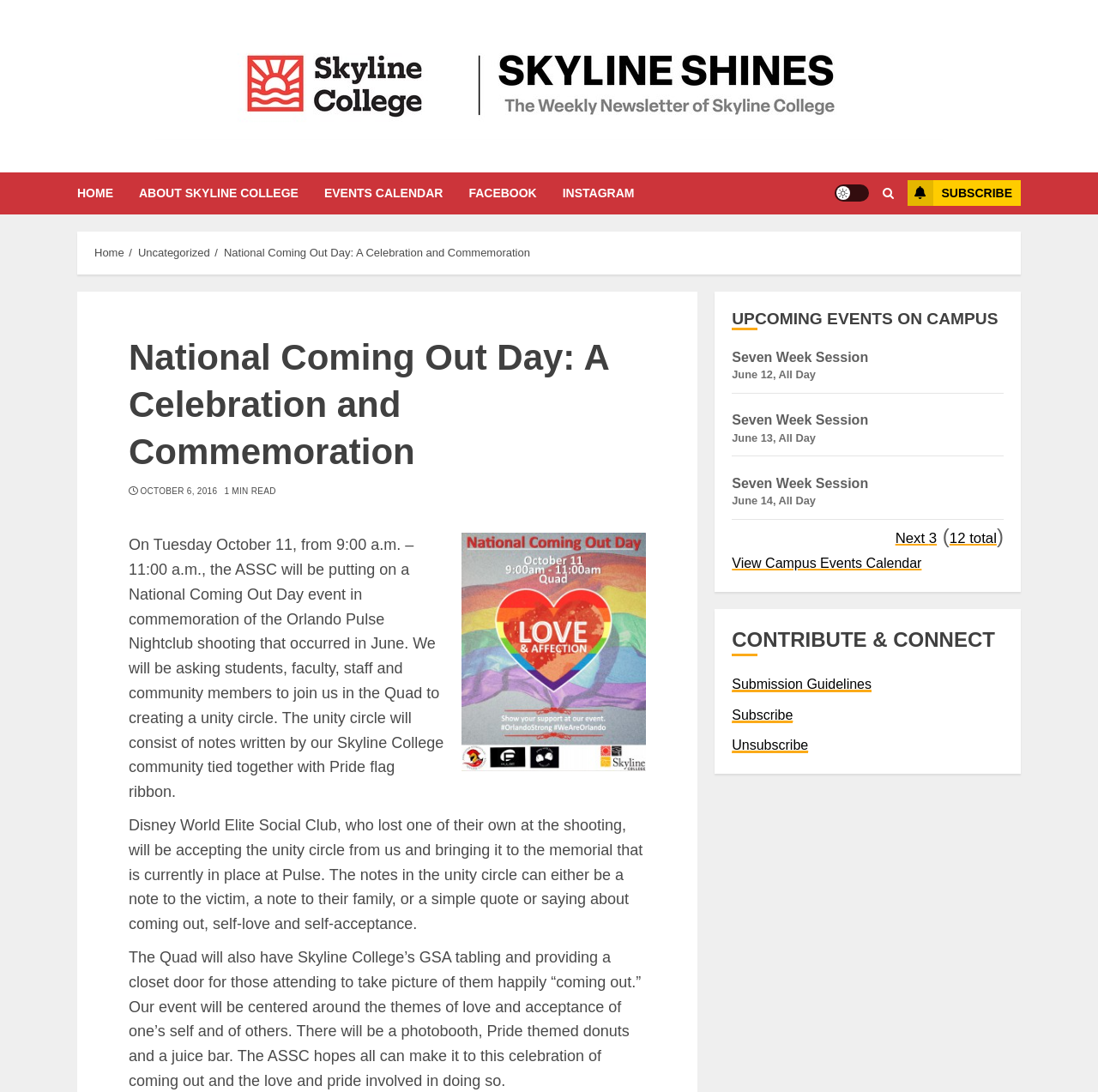Locate the bounding box coordinates of the element that needs to be clicked to carry out the instruction: "Show next 3 events". The coordinates should be given as four float numbers ranging from 0 to 1, i.e., [left, top, right, bottom].

[0.815, 0.485, 0.853, 0.5]